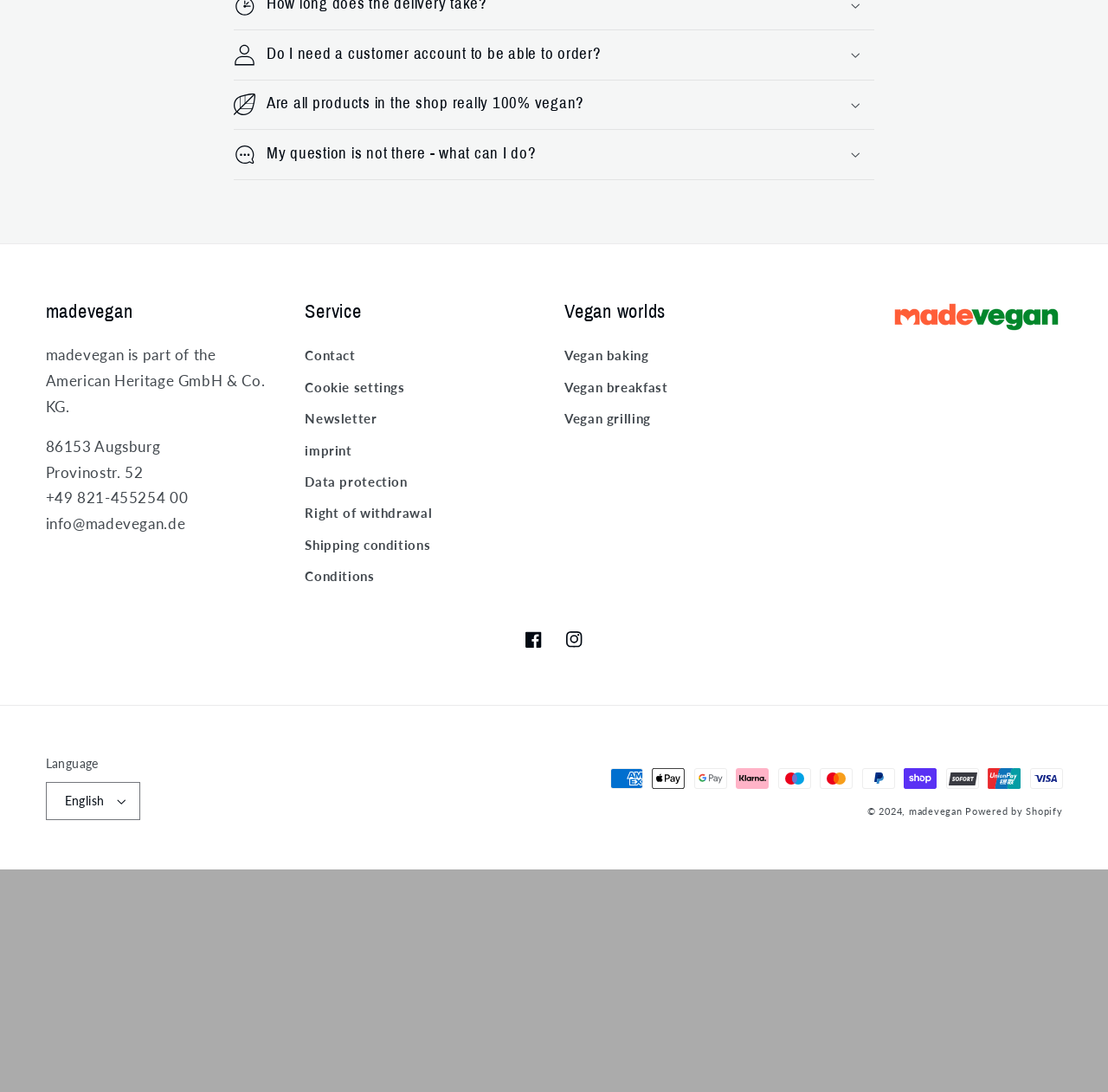Locate the bounding box of the UI element with the following description: "Facebook".

[0.464, 0.568, 0.5, 0.604]